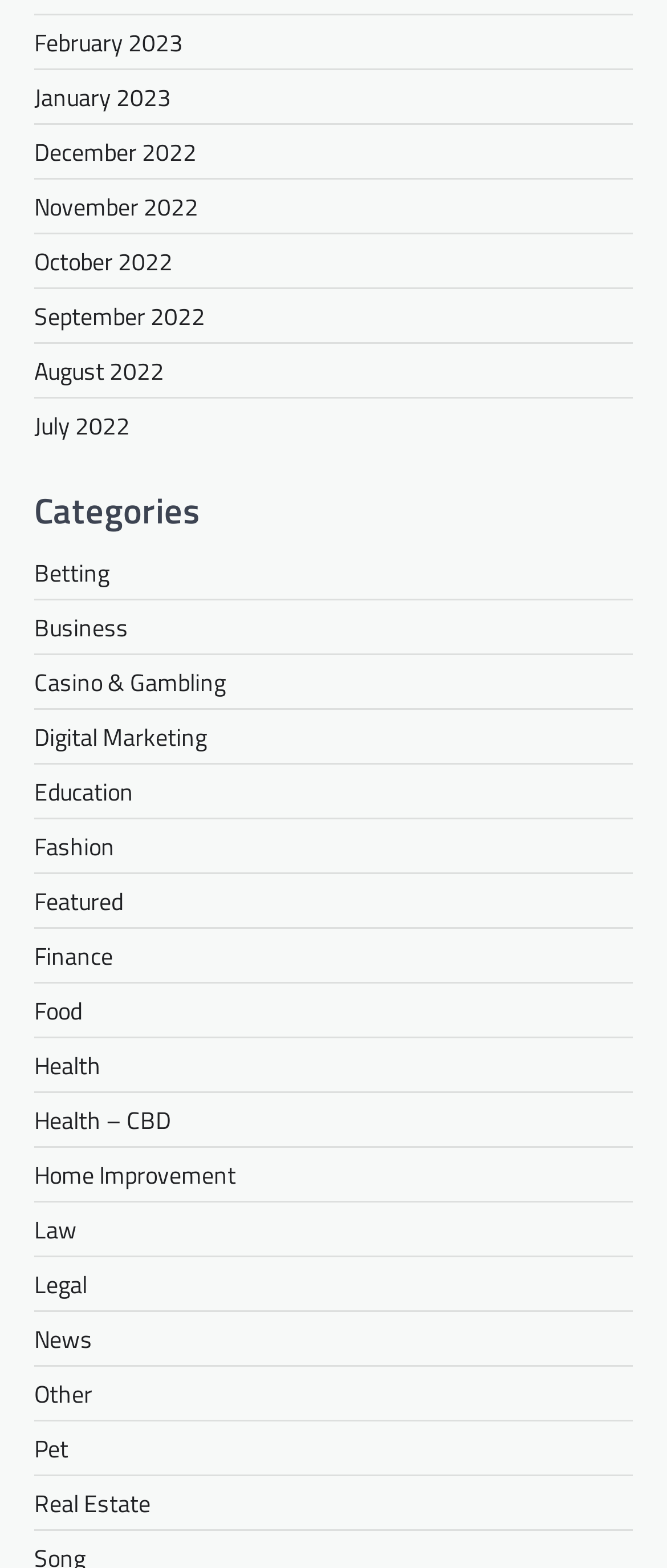Highlight the bounding box coordinates of the element you need to click to perform the following instruction: "Read Featured articles."

[0.051, 0.563, 0.185, 0.586]